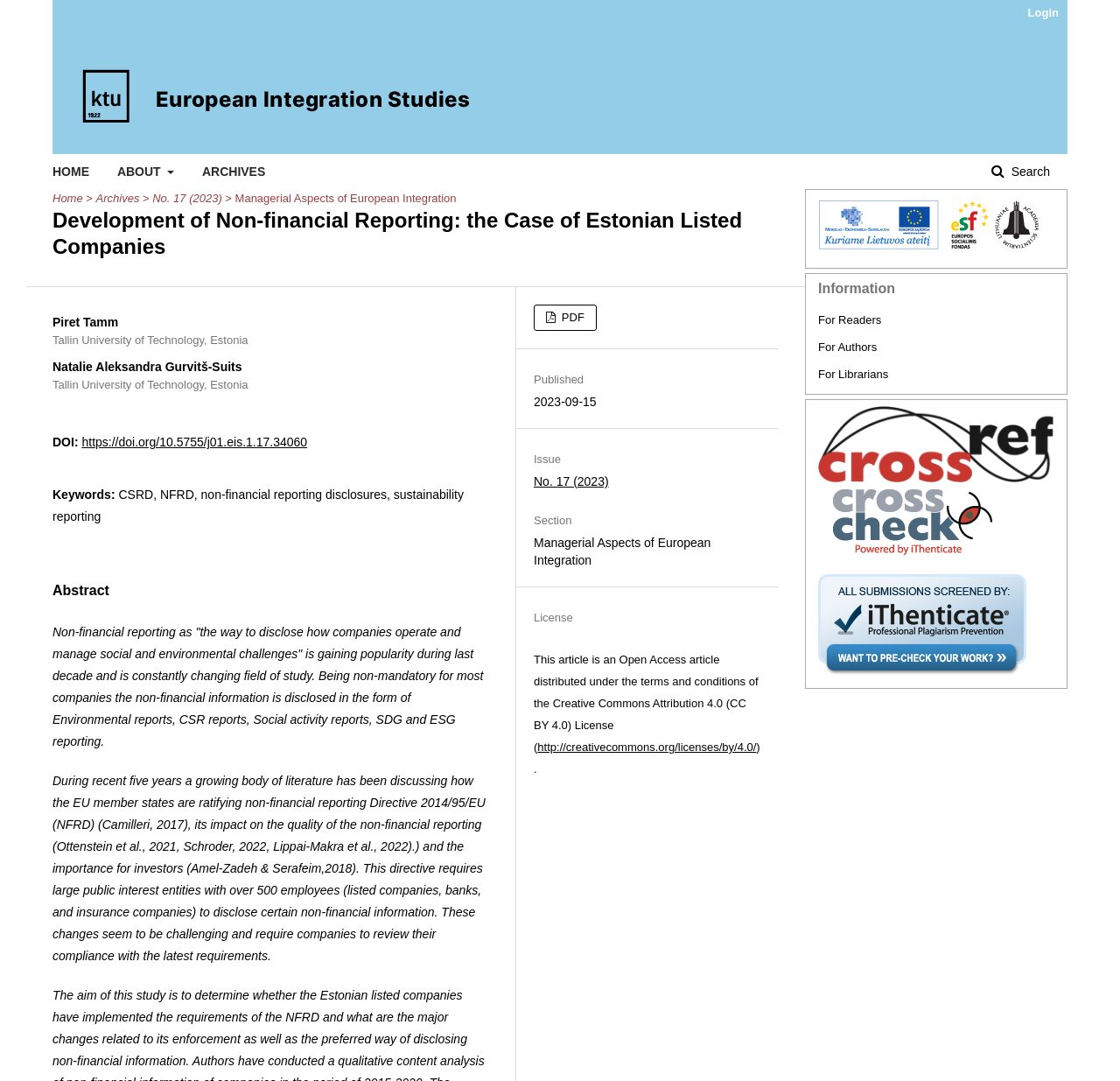Find and indicate the bounding box coordinates of the region you should select to follow the given instruction: "Search for articles".

[0.811, 0.143, 0.953, 0.175]